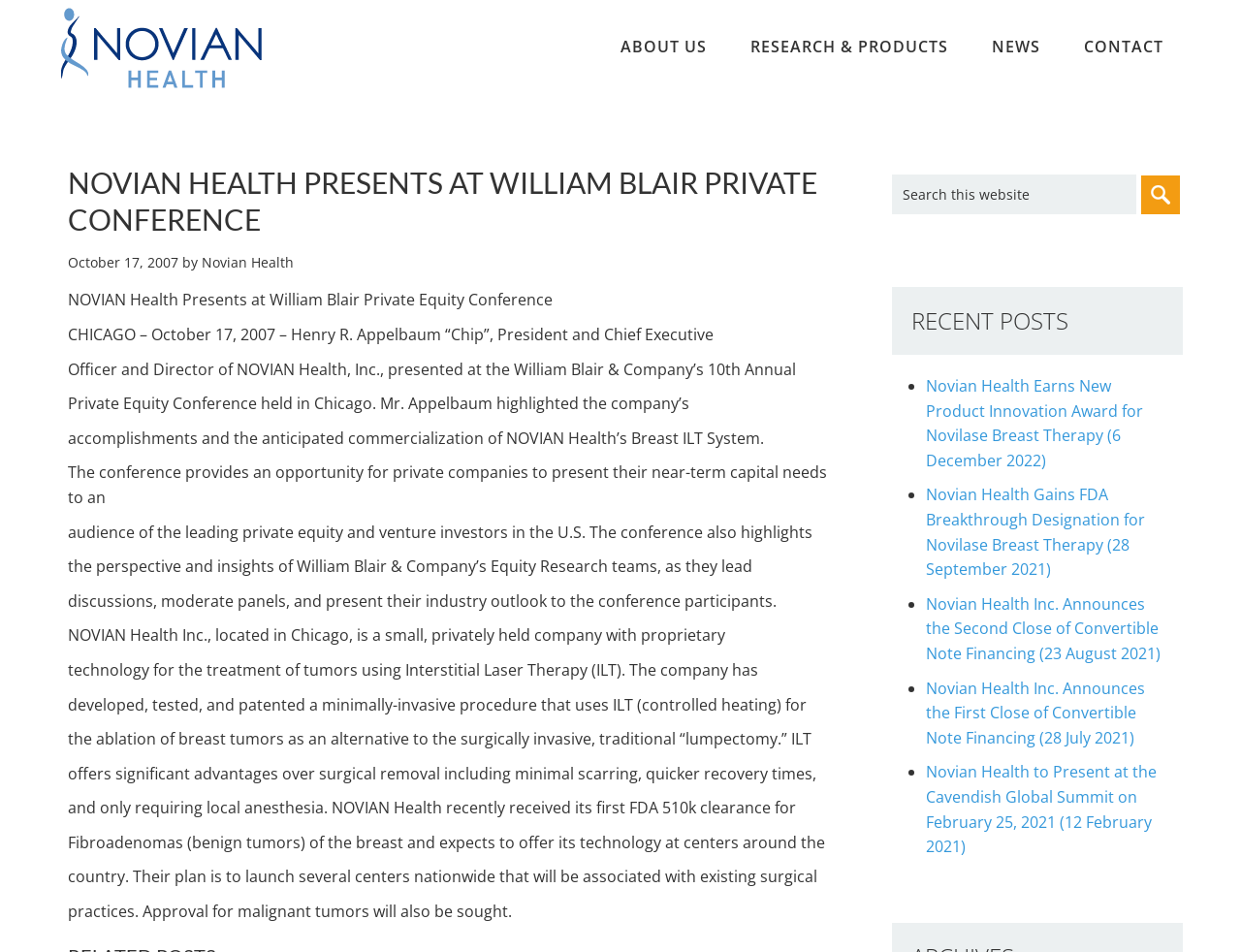Generate a detailed explanation of the webpage's features and information.

The webpage is about NOVIAN Health, a privately held company that develops and commercializes Interstitial Laser Therapy (ILT) for the treatment of tumors. At the top of the page, there are five links: "NOVIAN HEALTH", "ABOUT US", "RESEARCH & PRODUCTS", "NEWS", and "CONTACT". 

Below the links, there is a header section with the title "NOVIAN HEALTH PRESENTS AT WILLIAM BLAIR PRIVATE CONFERENCE" and a time stamp "October 17, 2007". 

The main content of the page is a press release announcing that Henry R. Appelbaum, President and CEO of NOVIAN Health, presented at the William Blair & Company's 10th Annual Private Equity Conference in Chicago. The press release highlights the company's accomplishments and the anticipated commercialization of its Breast ILT System.

To the right of the main content, there is a search box with a button and a heading "RECENT POSTS" followed by a list of four news articles with links, each with a bullet point marker. The articles are about Novian Health earning a new product innovation award, gaining FDA breakthrough designation, and announcing convertible note financing.

Overall, the webpage provides information about NOVIAN Health, its technology, and its recent news and developments.